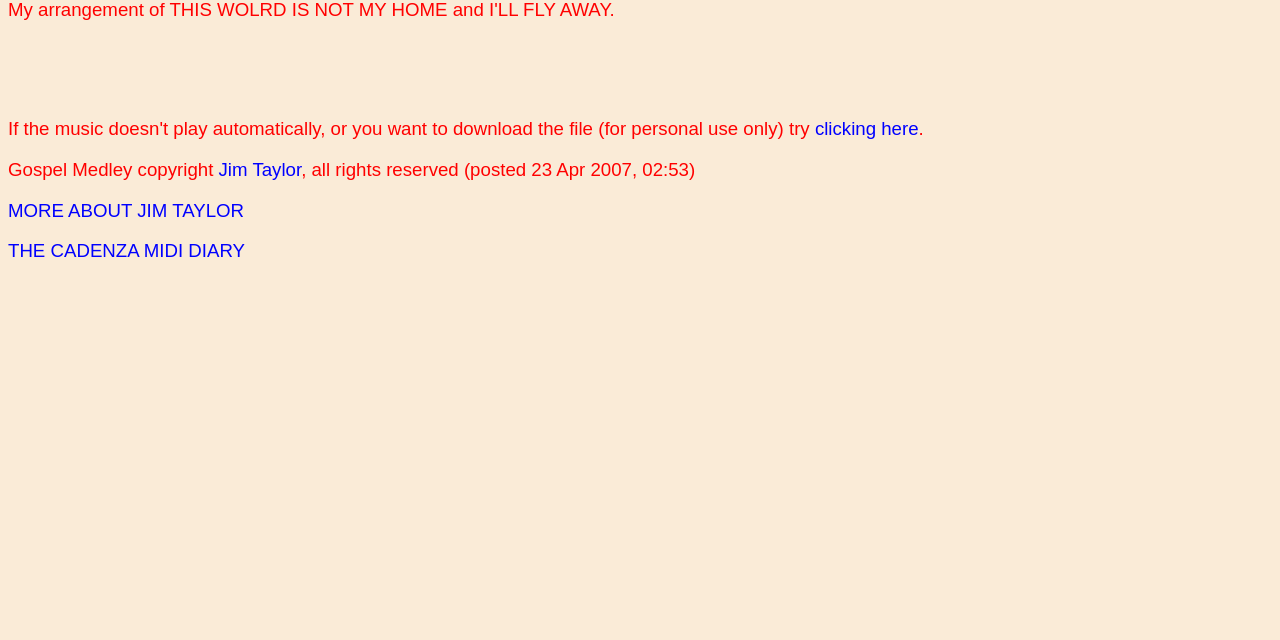Locate the UI element described by THE CADENZA MIDI DIARY and provide its bounding box coordinates. Use the format (top-left x, top-left y, bottom-right x, bottom-right y) with all values as floating point numbers between 0 and 1.

[0.006, 0.375, 0.191, 0.408]